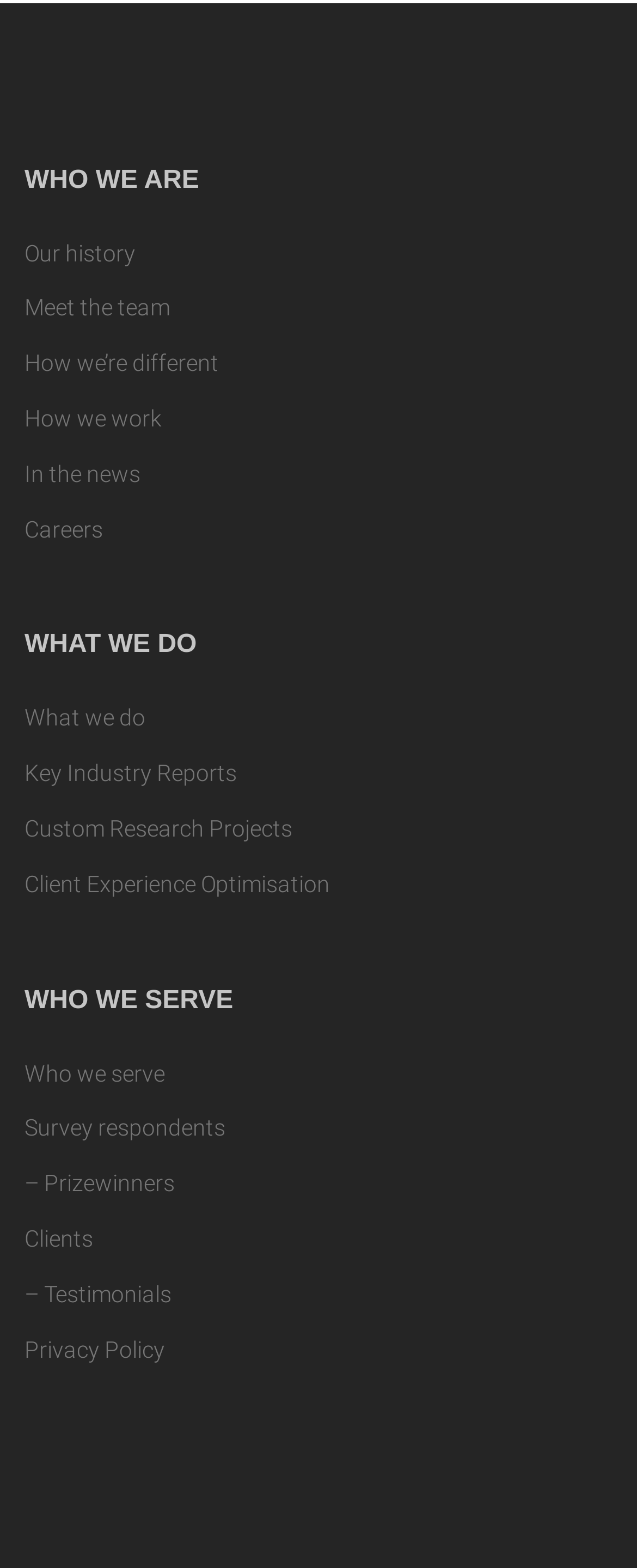Find the bounding box coordinates of the element I should click to carry out the following instruction: "Learn about the company's history".

[0.038, 0.153, 0.213, 0.169]